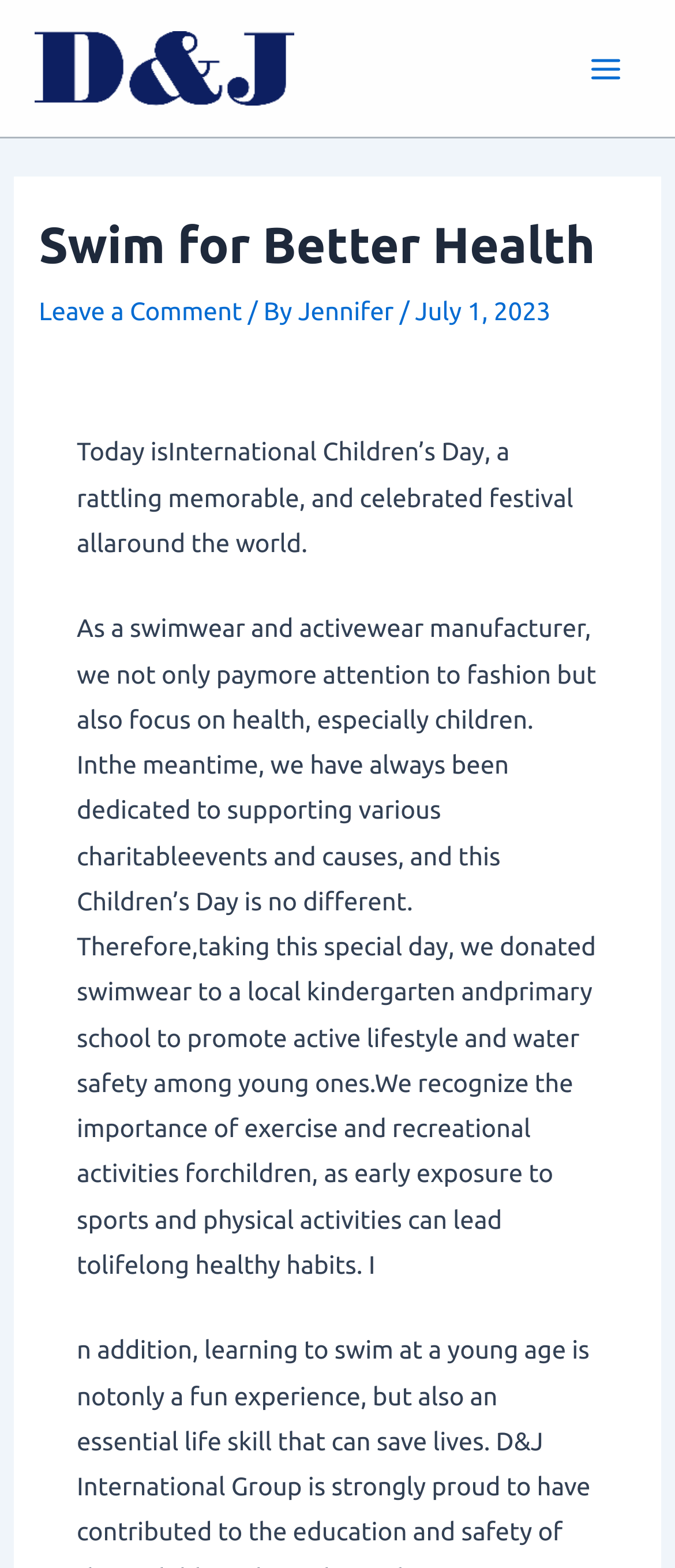What is the name of the author of the latest article?
Provide a comprehensive and detailed answer to the question.

I found the author's name by looking at the header section of the webpage, where it says 'Leave a Comment' and then the author's name 'Jennifer' is mentioned next to it.